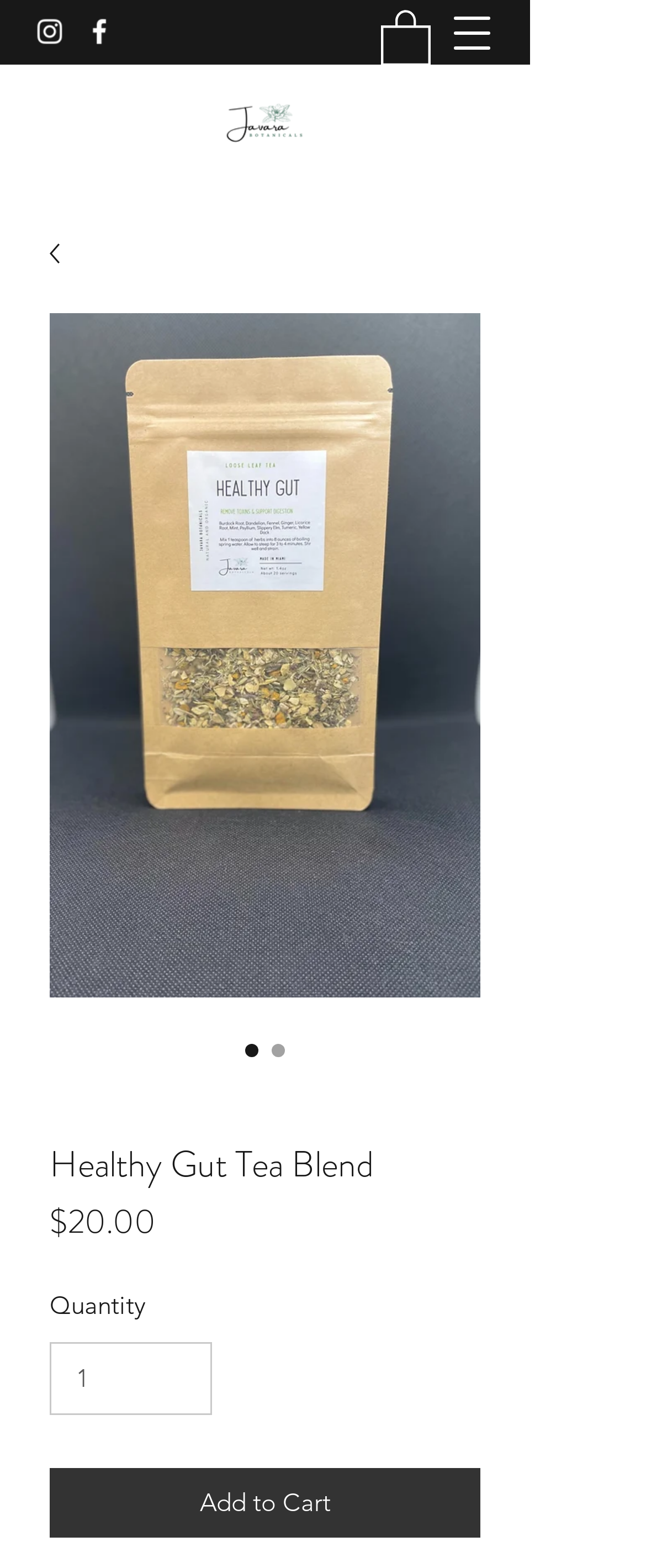Using the information from the screenshot, answer the following question thoroughly:
What is the name of the tea blend?

The name of the tea blend can be found in the heading element on the webpage, which is 'Healthy Gut Tea Blend'. This is also confirmed by the image with the same name and the radio button with the same label.